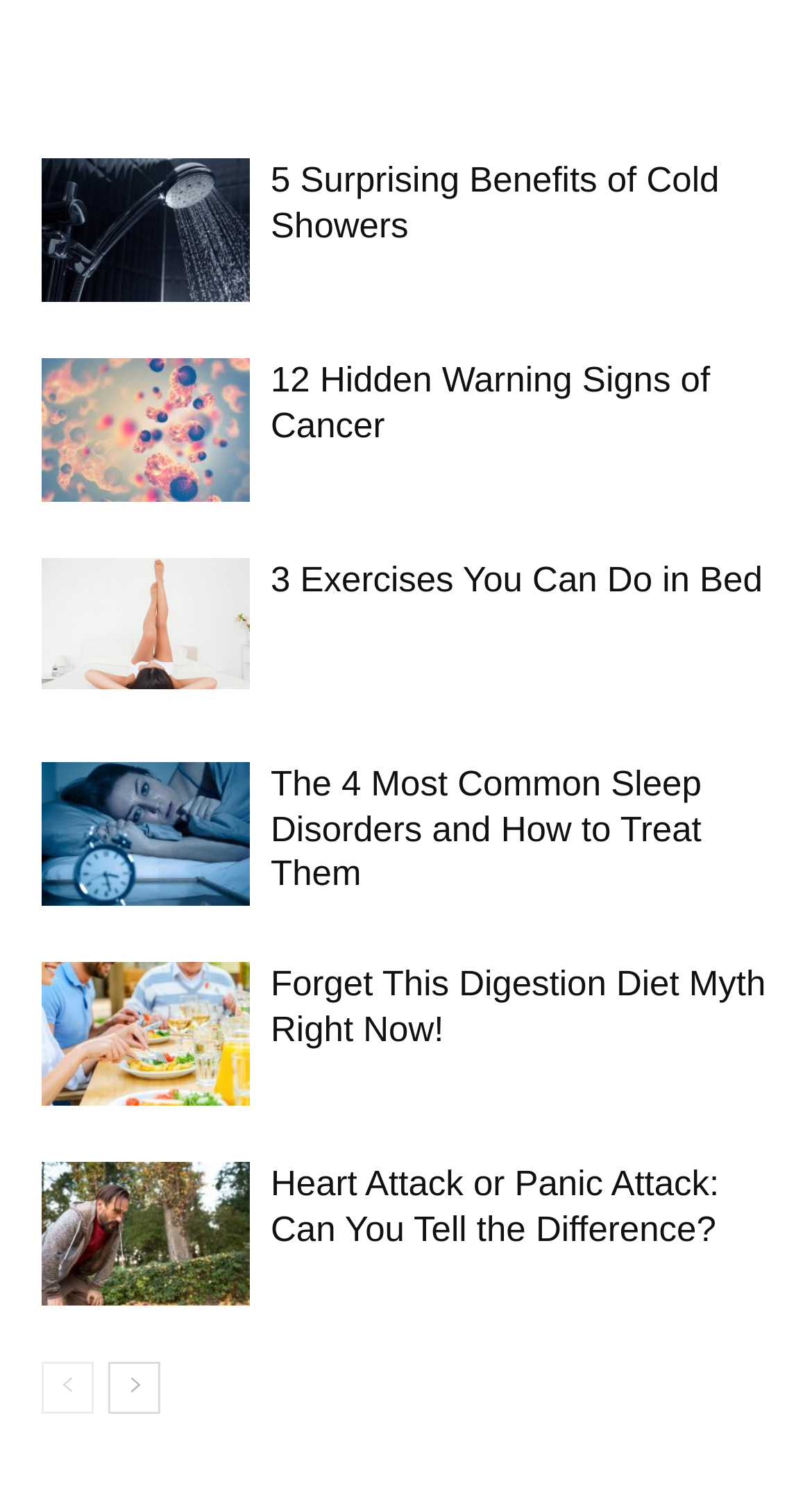Locate the bounding box coordinates of the element you need to click to accomplish the task described by this instruction: "Learn about 3 Exercises You Can Do in Bed".

[0.051, 0.376, 0.308, 0.463]